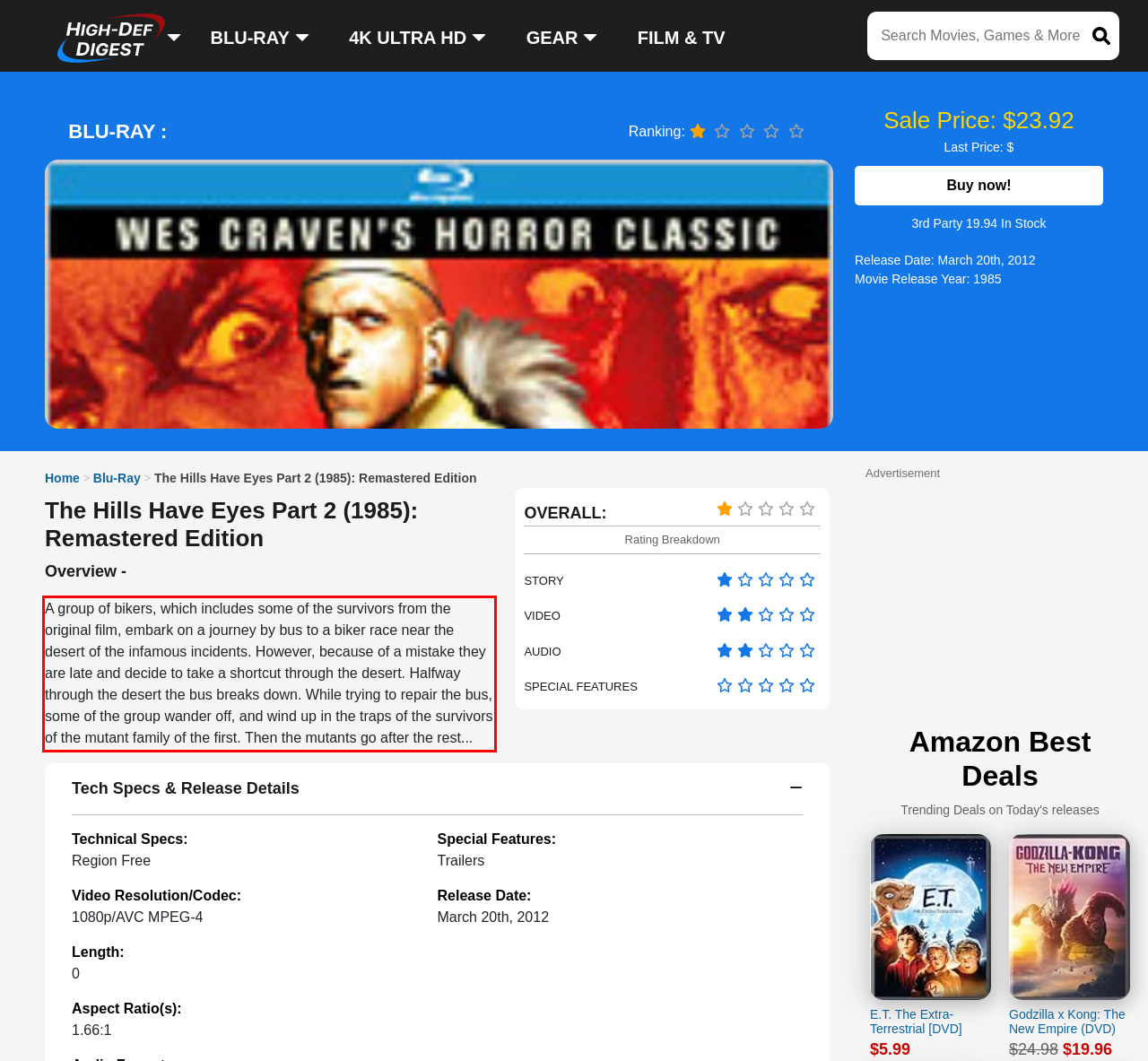Using OCR, extract the text content found within the red bounding box in the given webpage screenshot.

A group of bikers, which includes some of the survivors from the original film, embark on a journey by bus to a biker race near the desert of the infamous incidents. However, because of a mistake they are late and decide to take a shortcut through the desert. Halfway through the desert the bus breaks down. While trying to repair the bus, some of the group wander off, and wind up in the traps of the survivors of the mutant family of the first. Then the mutants go after the rest...